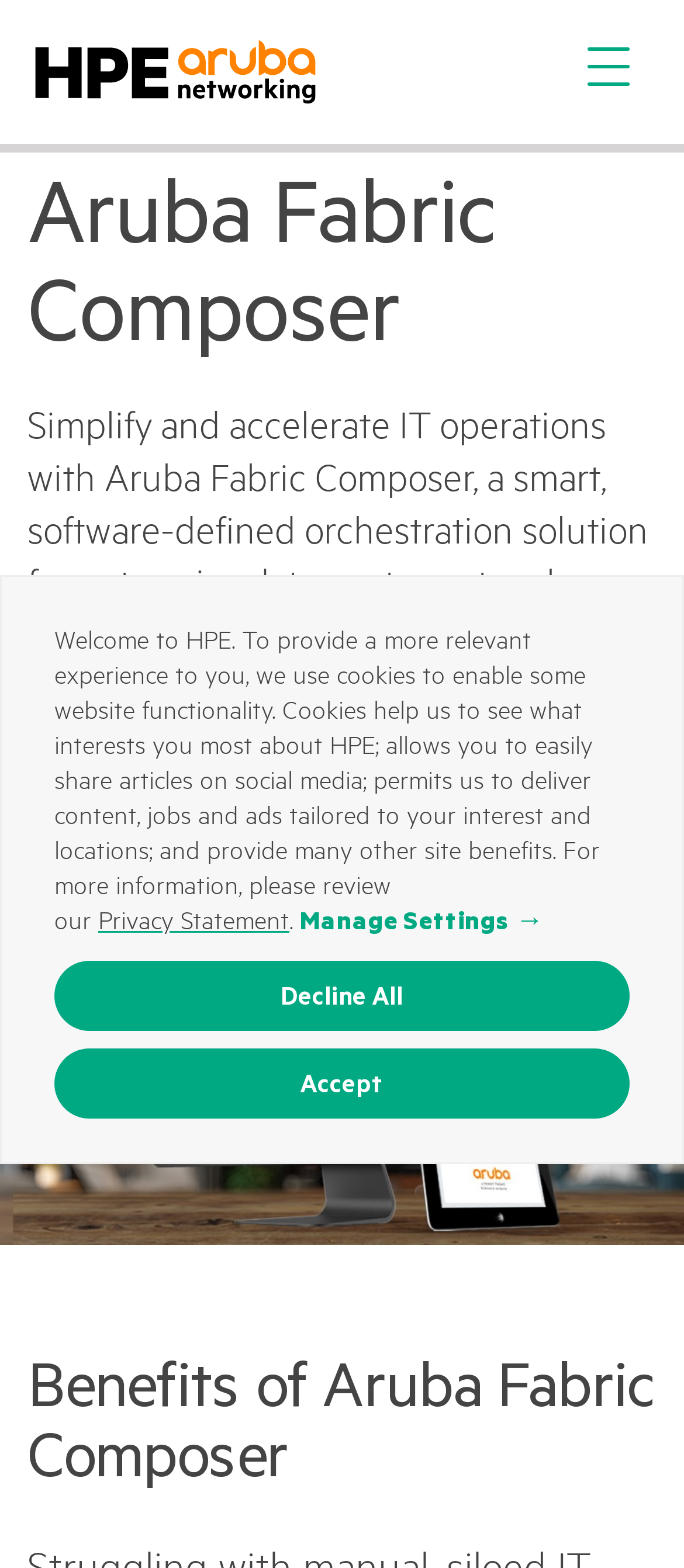Please find the bounding box coordinates of the element that you should click to achieve the following instruction: "Watch the video". The coordinates should be presented as four float numbers between 0 and 1: [left, top, right, bottom].

[0.04, 0.462, 0.663, 0.522]